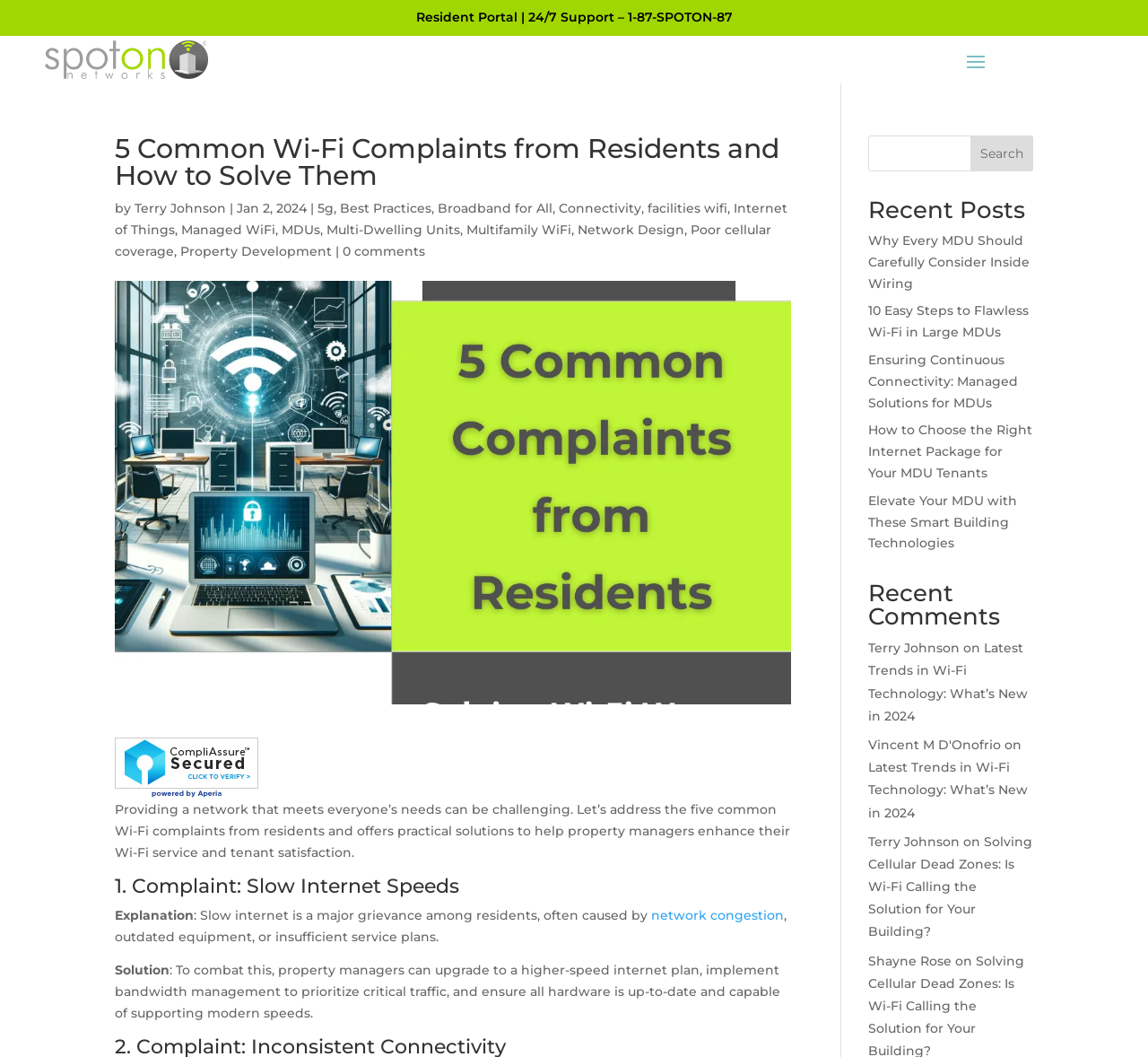Please identify the bounding box coordinates of where to click in order to follow the instruction: "View recent posts".

[0.756, 0.188, 0.9, 0.218]